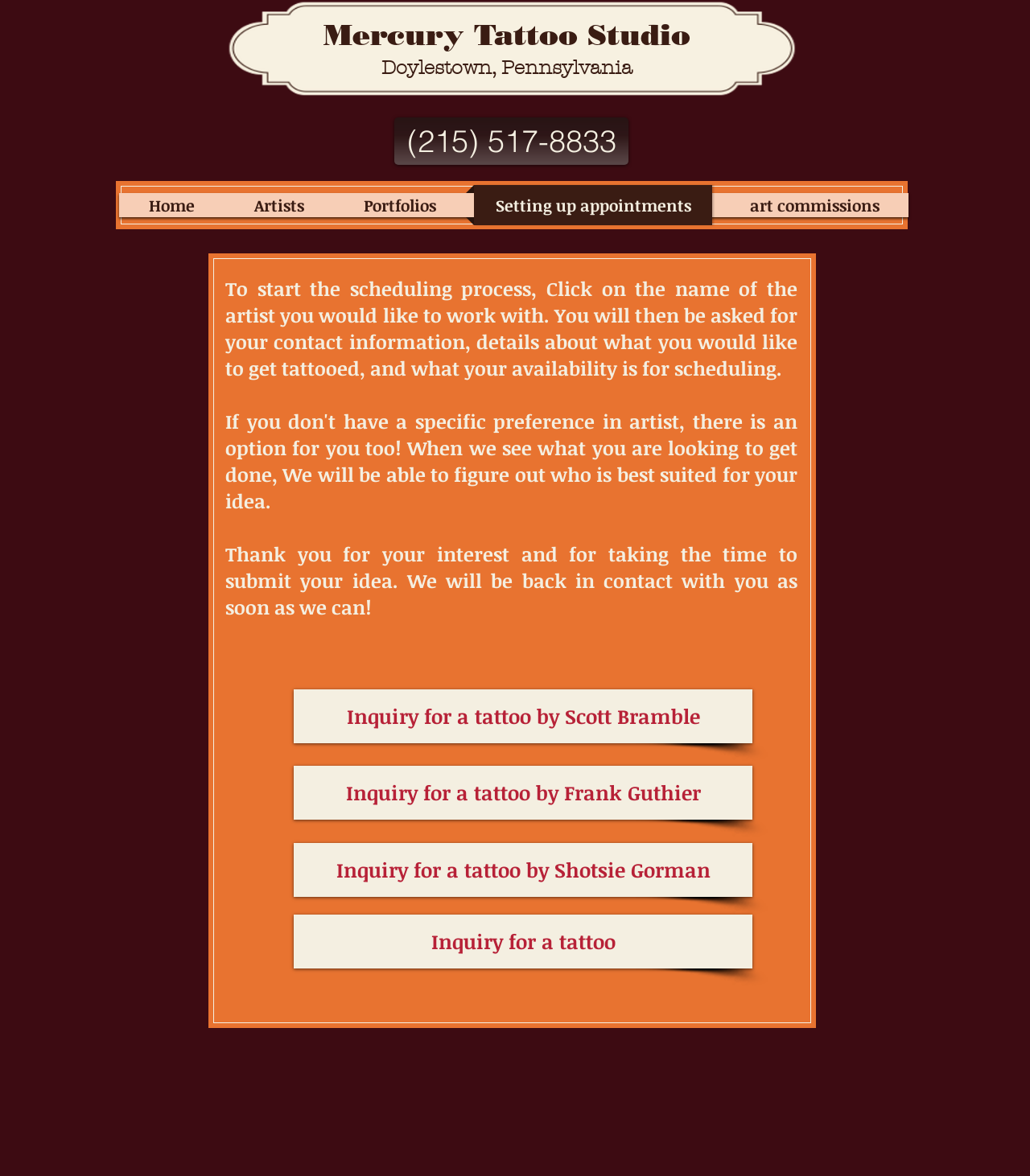Locate the bounding box coordinates of the segment that needs to be clicked to meet this instruction: "Click on the 'Inquiry for a tattoo by Scott Bramble' link".

[0.285, 0.586, 0.73, 0.632]